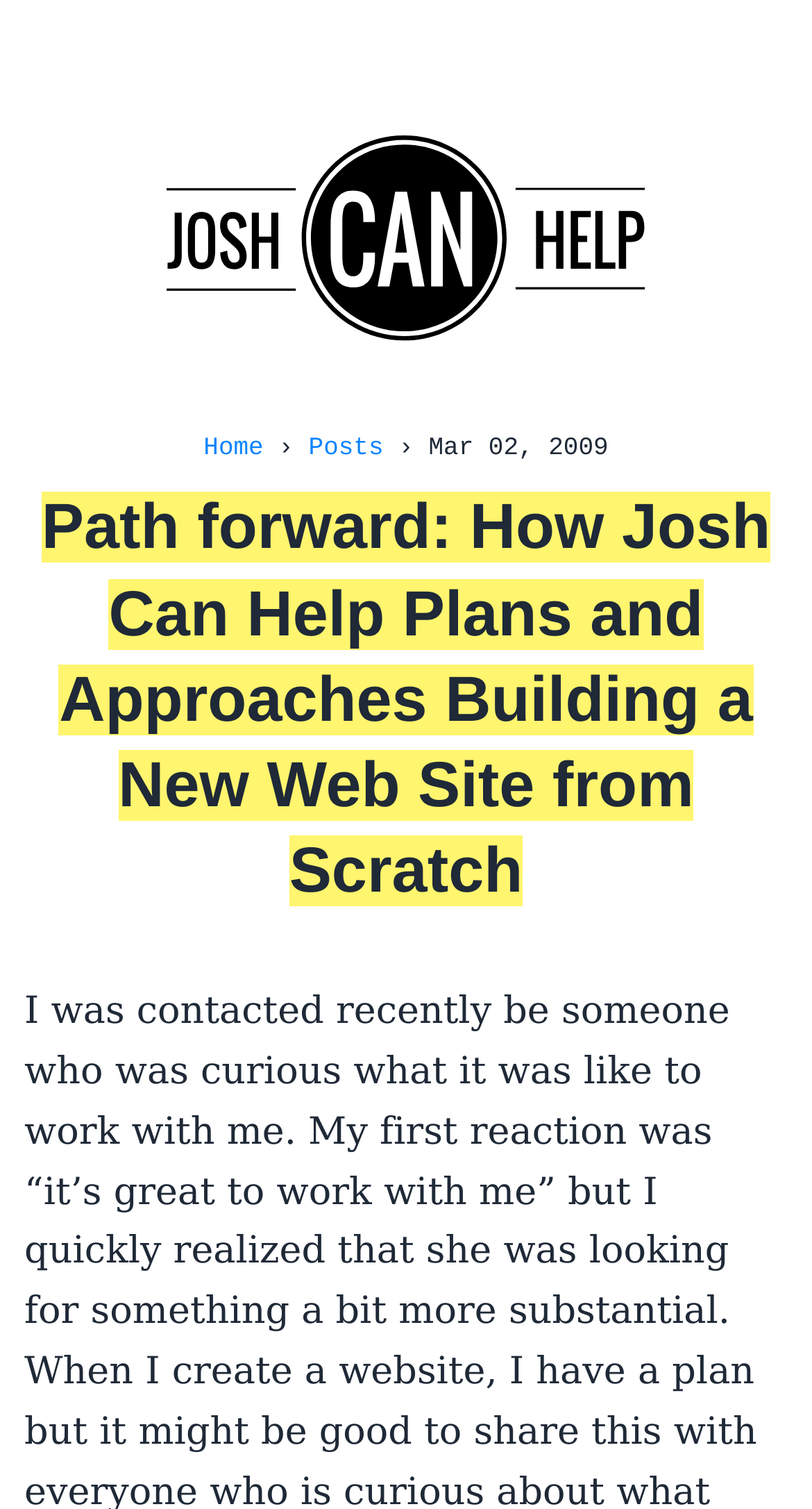Provide a one-word or brief phrase answer to the question:
What is the main topic of the webpage?

Building a new web site